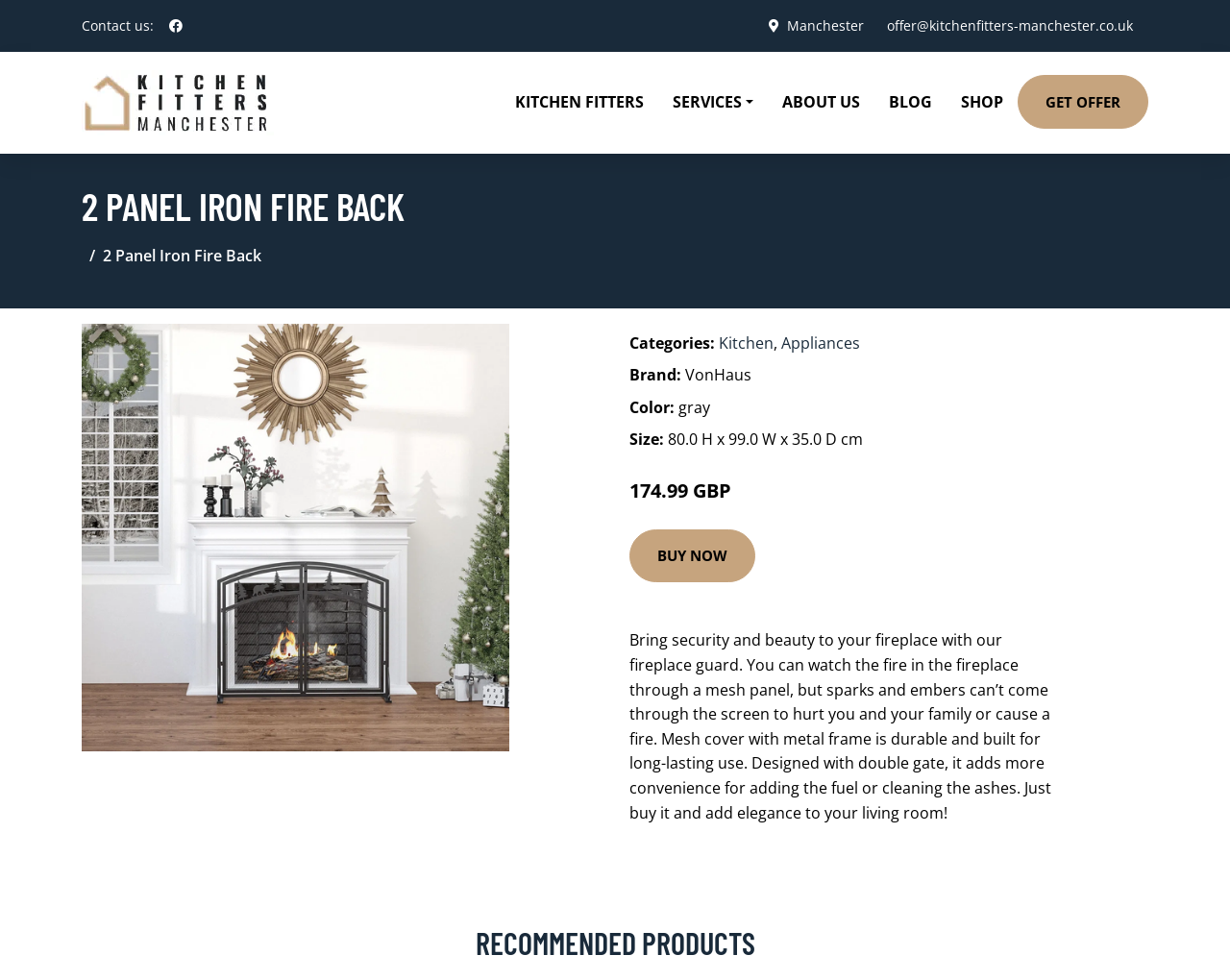Please specify the coordinates of the bounding box for the element that should be clicked to carry out this instruction: "Visit our social profile". The coordinates must be four float numbers between 0 and 1, formatted as [left, top, right, bottom].

[0.131, 0.008, 0.155, 0.045]